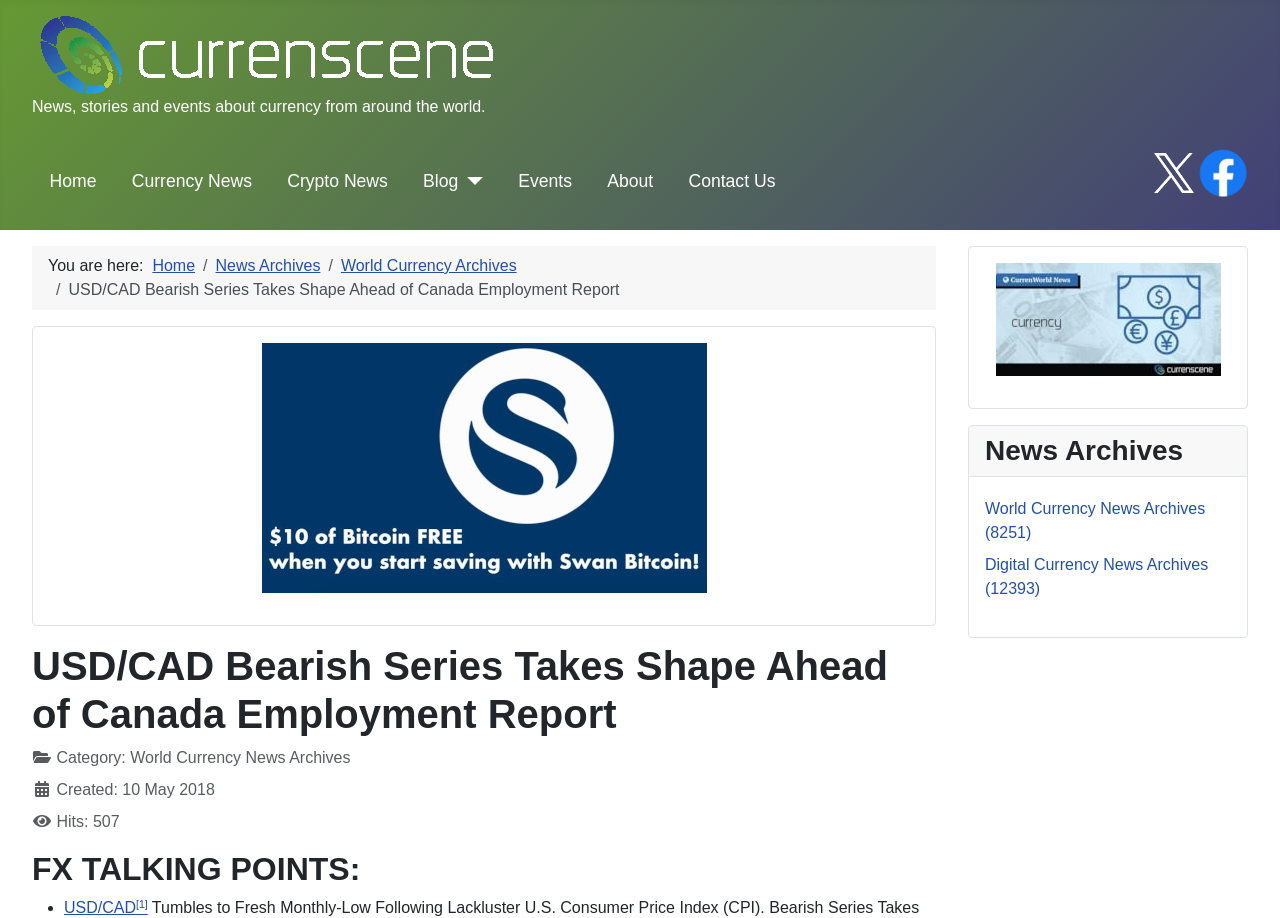Please identify the bounding box coordinates of the clickable region that I should interact with to perform the following instruction: "Click on the 'Home' link". The coordinates should be expressed as four float numbers between 0 and 1, i.e., [left, top, right, bottom].

[0.039, 0.183, 0.075, 0.212]